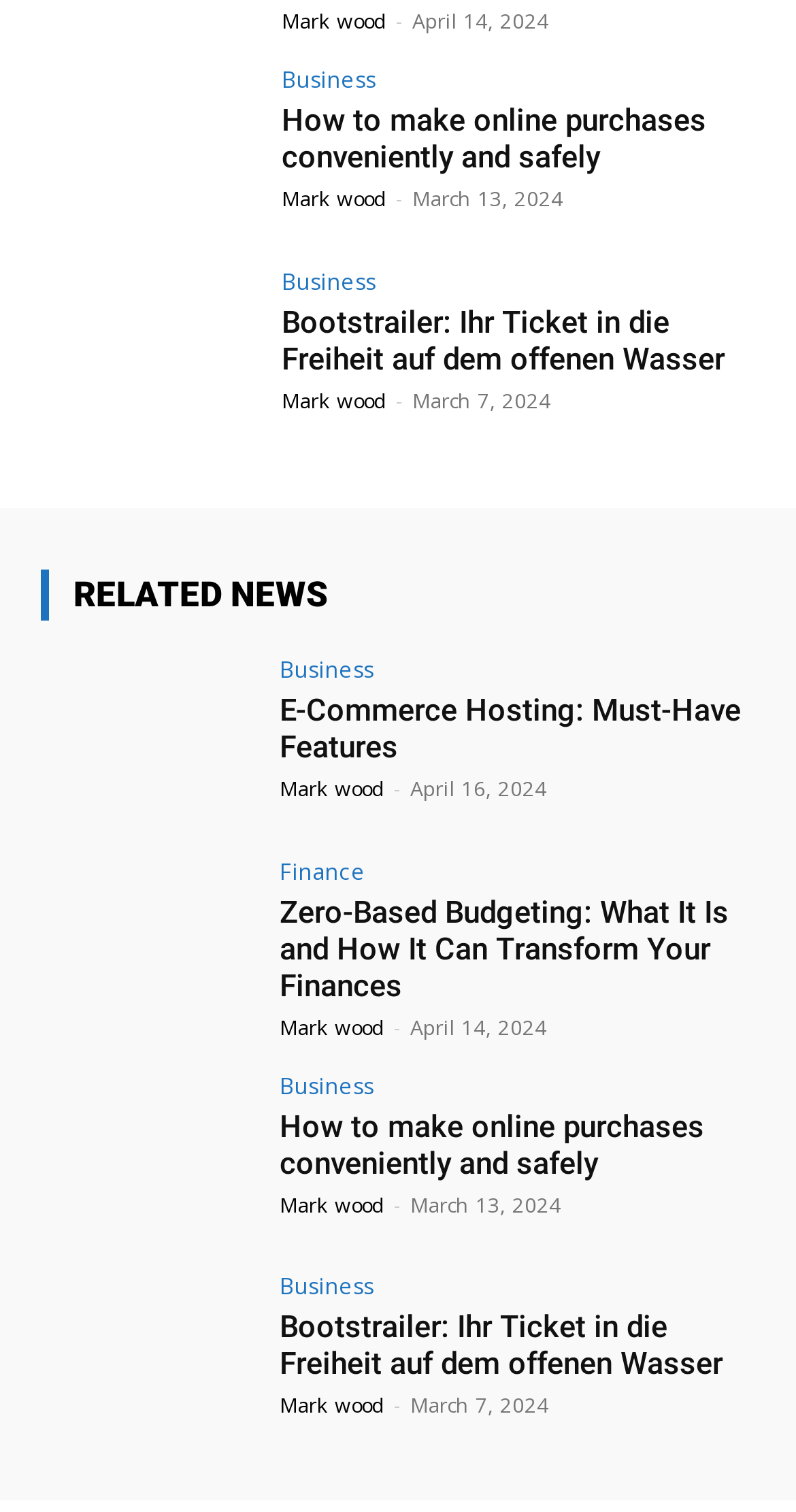Can you find the bounding box coordinates for the element to click on to achieve the instruction: "Read 'E-Commerce Hosting: Must-Have Features'"?

[0.051, 0.435, 0.321, 0.541]